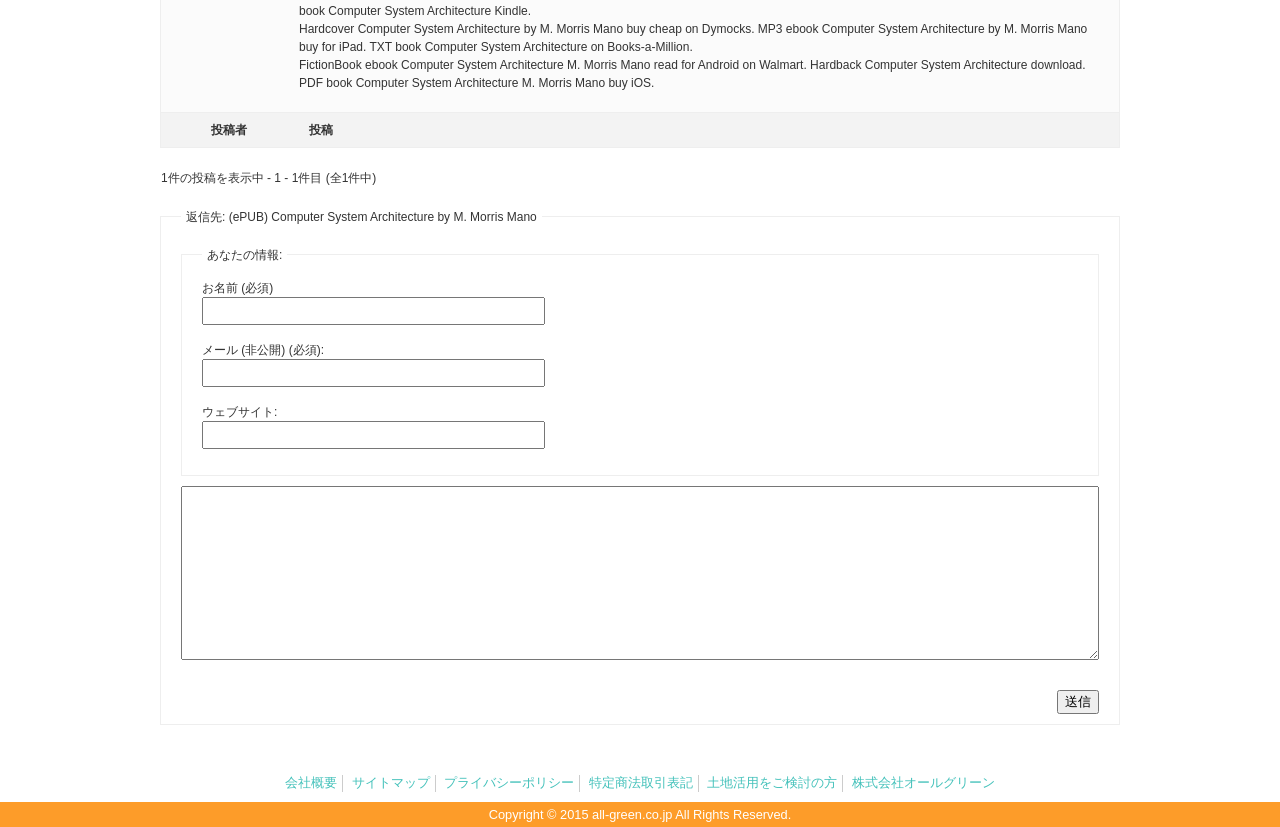Using the description "parent_node: メール (非公開) (必須): name="bbp_anonymous_email"", predict the bounding box of the relevant HTML element.

[0.158, 0.434, 0.426, 0.468]